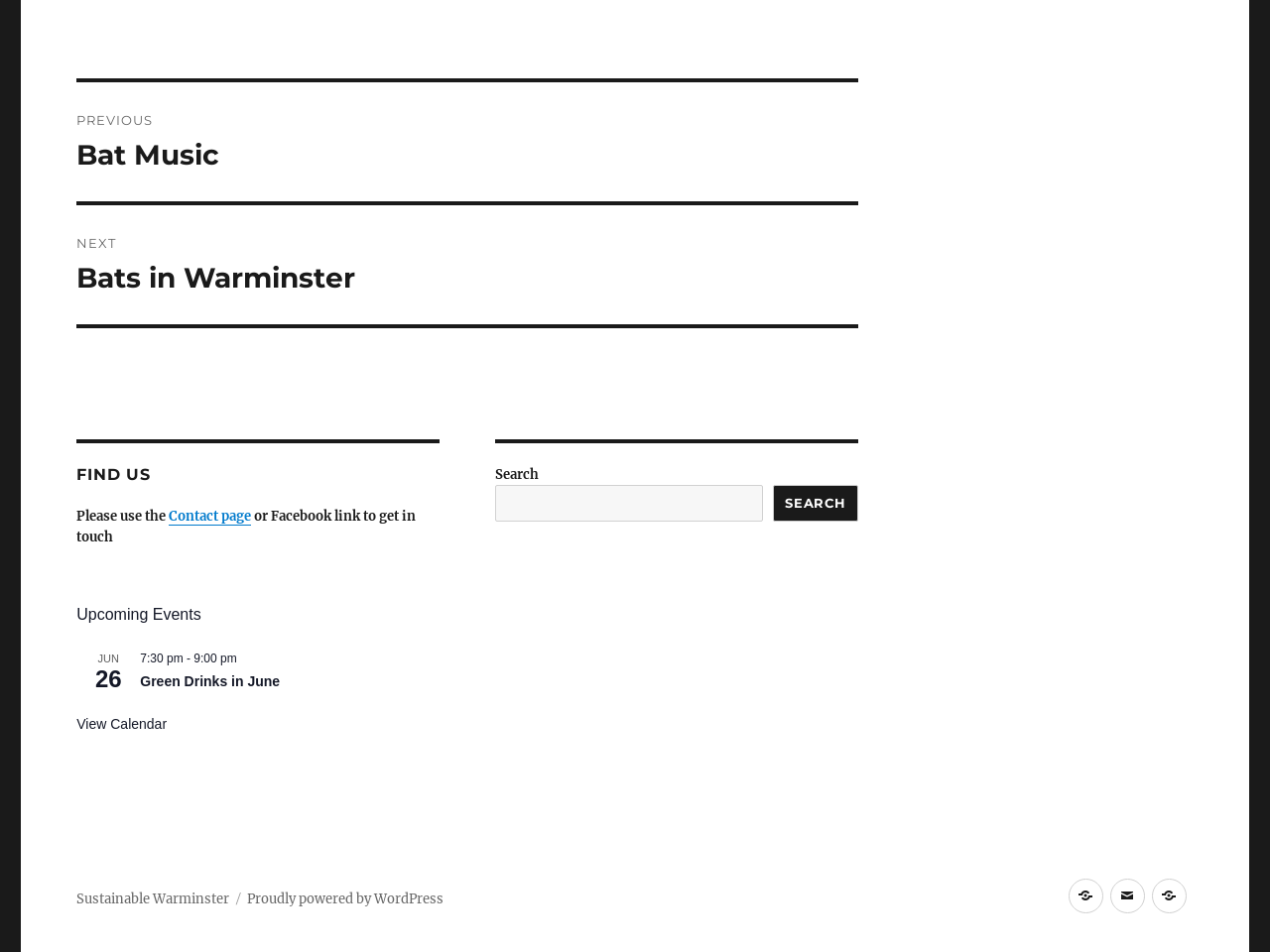Show the bounding box coordinates of the region that should be clicked to follow the instruction: "Search for something."

[0.39, 0.509, 0.601, 0.548]